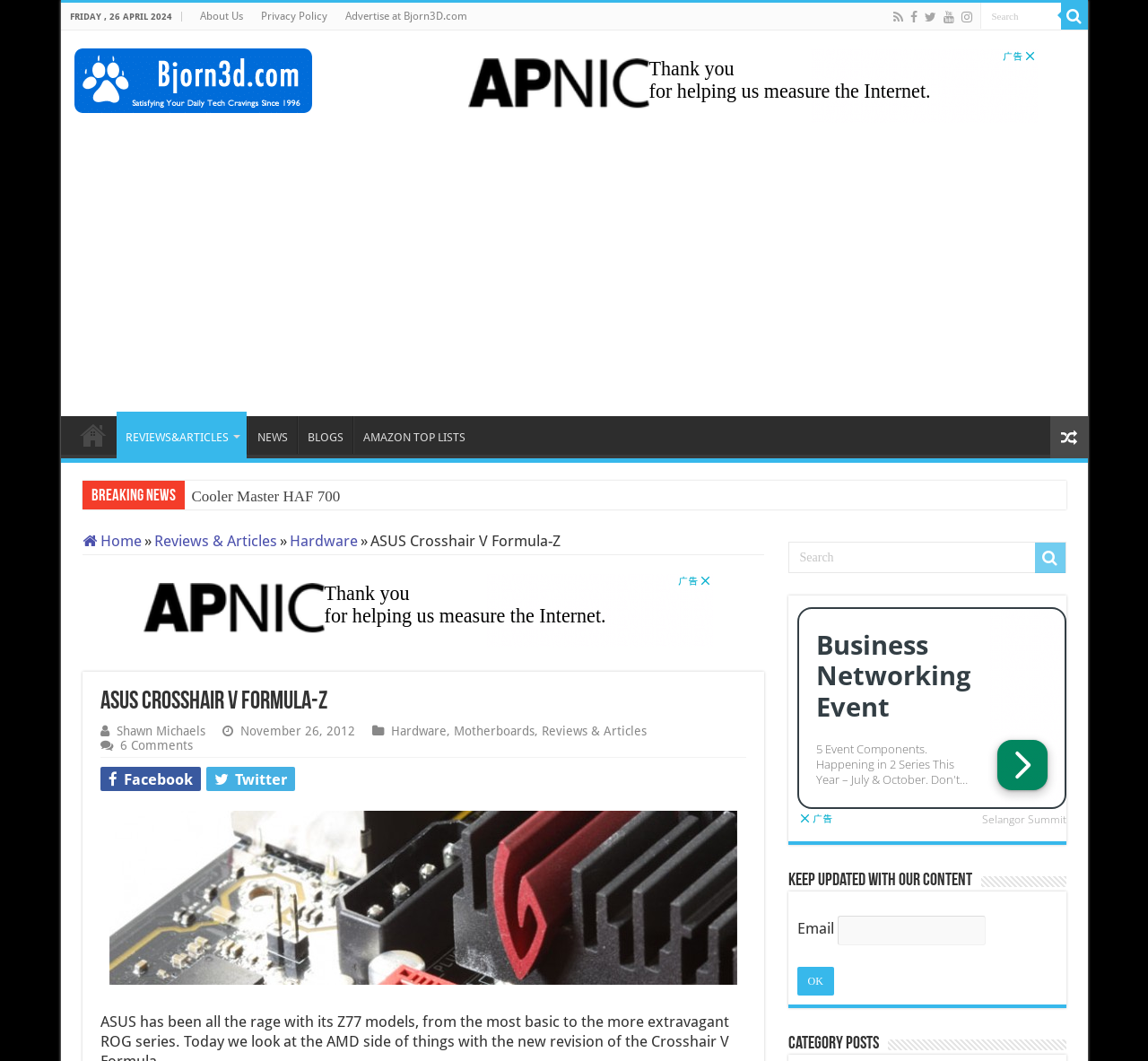Can you find and provide the main heading text of this webpage?

ASUS Crosshair V Formula-Z